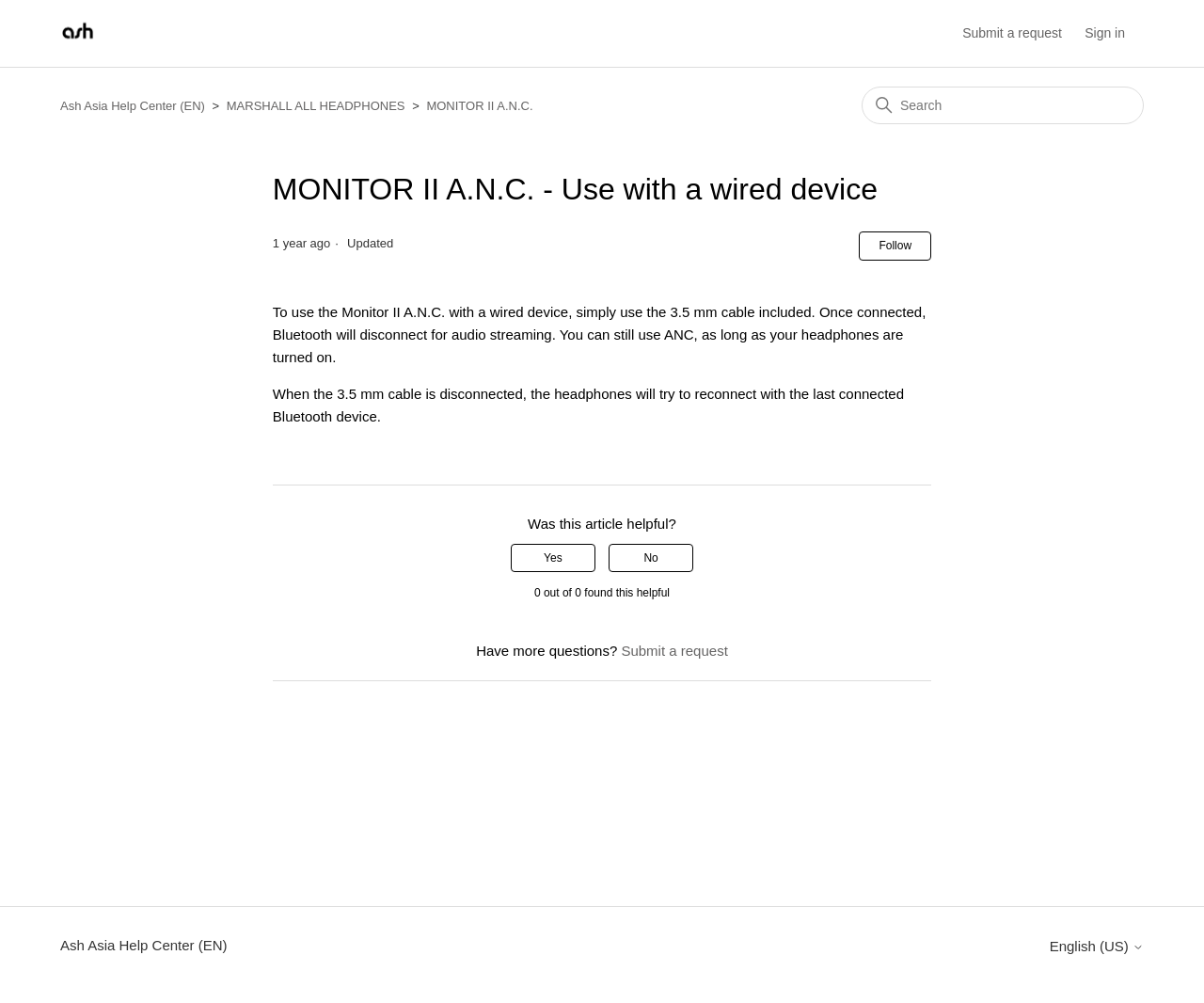Identify the headline of the webpage and generate its text content.

MONITOR II A.N.C. - Use with a wired device